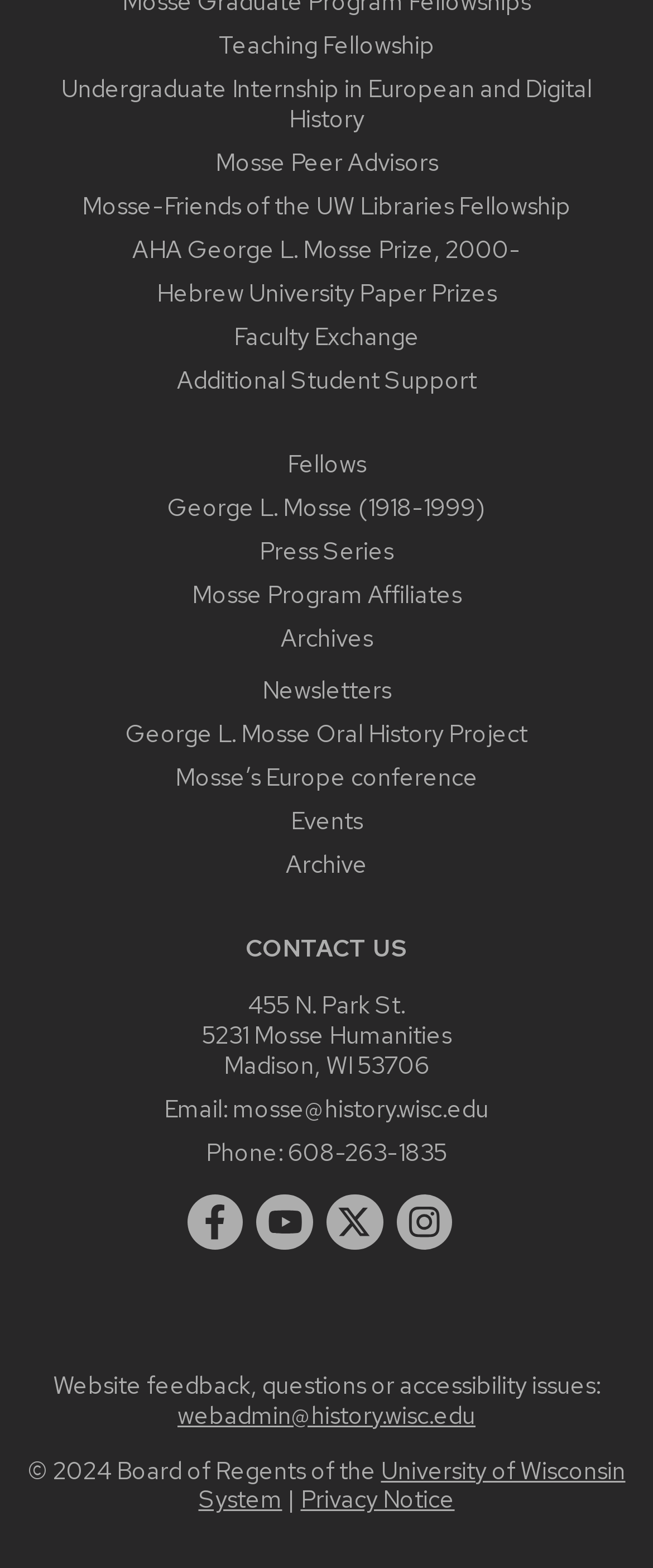What is the phone number to contact Mosse?
Please provide a comprehensive answer based on the contents of the image.

I looked at the contact information section and found the link '608-263-1835' which is the phone number to contact Mosse.